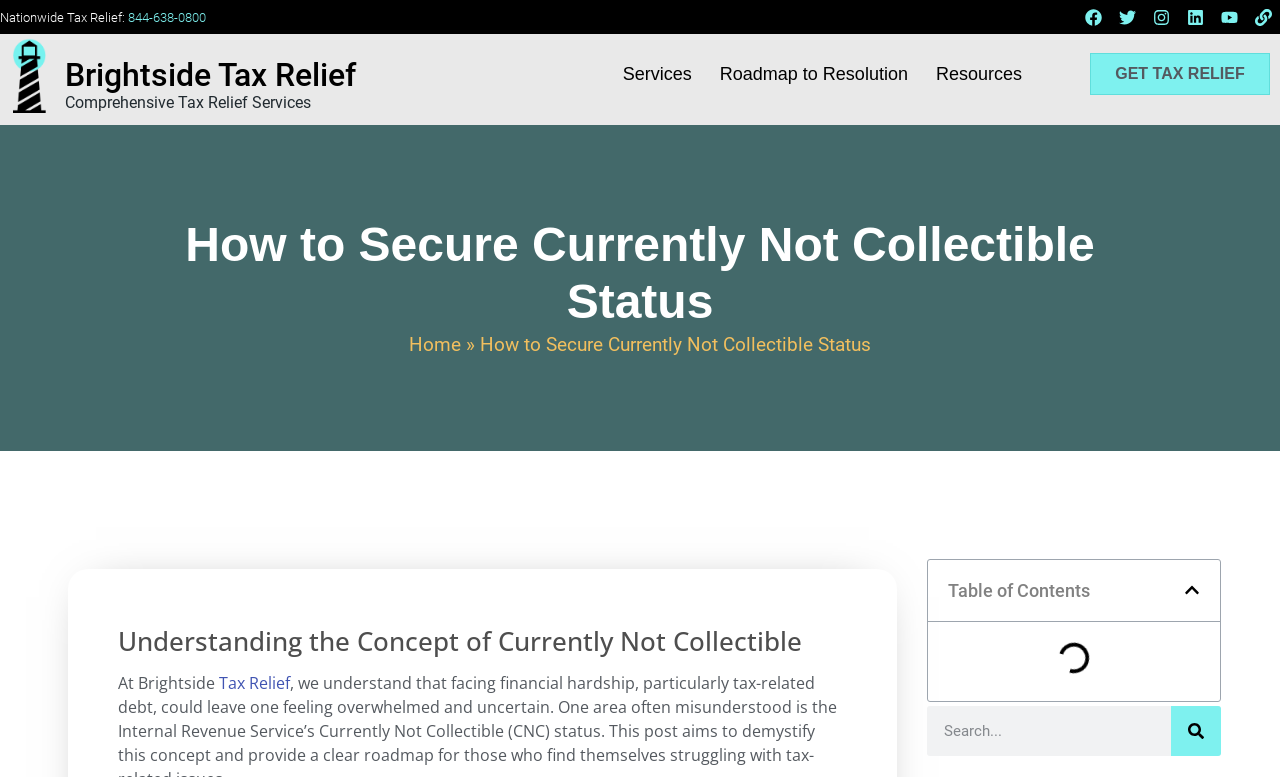What is the topic of the article?
Please respond to the question with a detailed and informative answer.

The topic of the article can be inferred from the heading 'How to Secure Currently Not Collectible Status' and the subheading 'Understanding the Concept of Currently Not Collectible'. The article appears to be providing information and guidance on how to secure currently not collectible status.